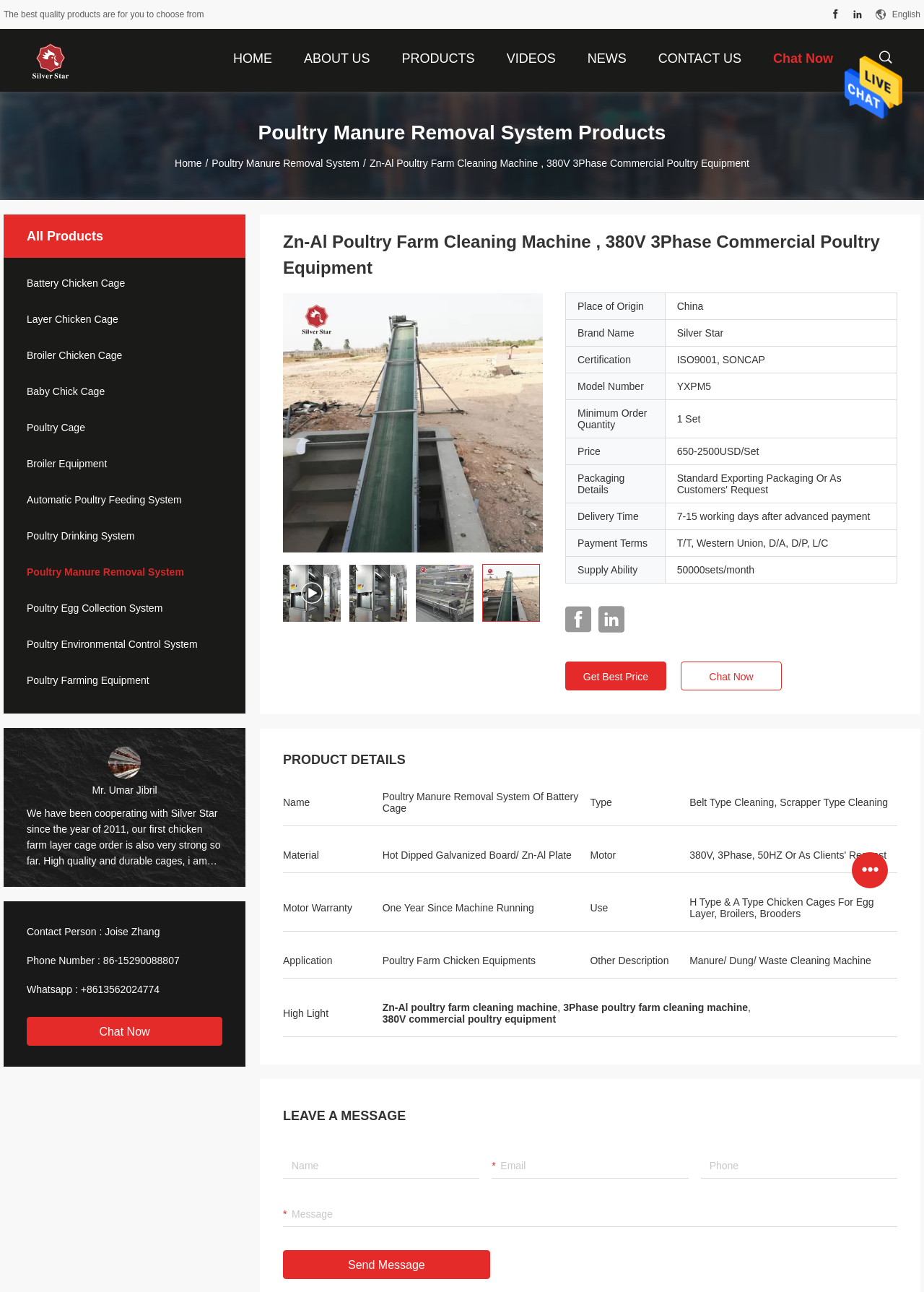Locate the bounding box coordinates of the clickable area to execute the instruction: "Select the 'HOME' link". Provide the coordinates as four float numbers between 0 and 1, represented as [left, top, right, bottom].

[0.243, 0.022, 0.304, 0.067]